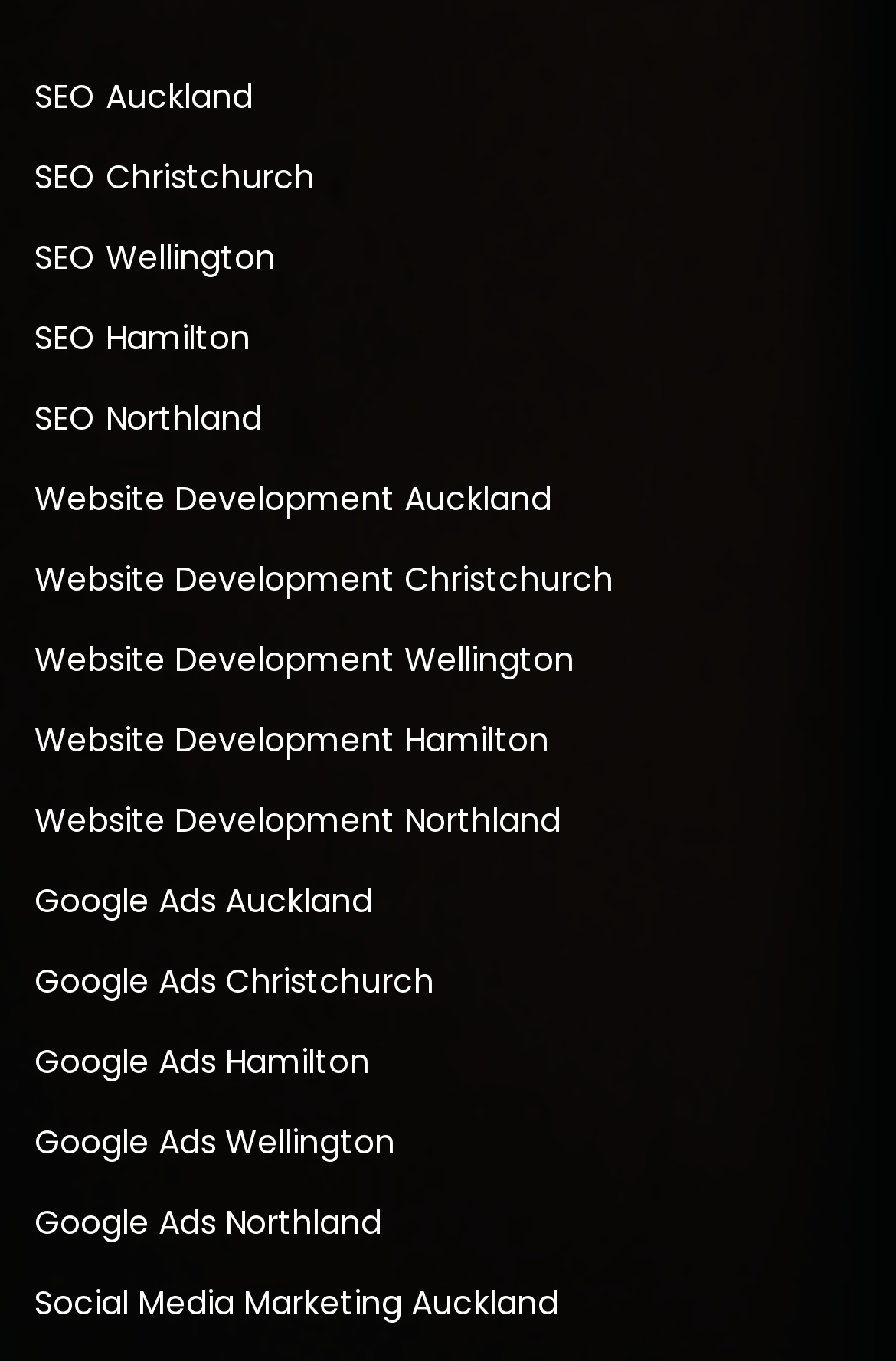Please identify the bounding box coordinates of the clickable region that I should interact with to perform the following instruction: "explore Google Ads Hamilton". The coordinates should be expressed as four float numbers between 0 and 1, i.e., [left, top, right, bottom].

[0.038, 0.764, 0.413, 0.798]